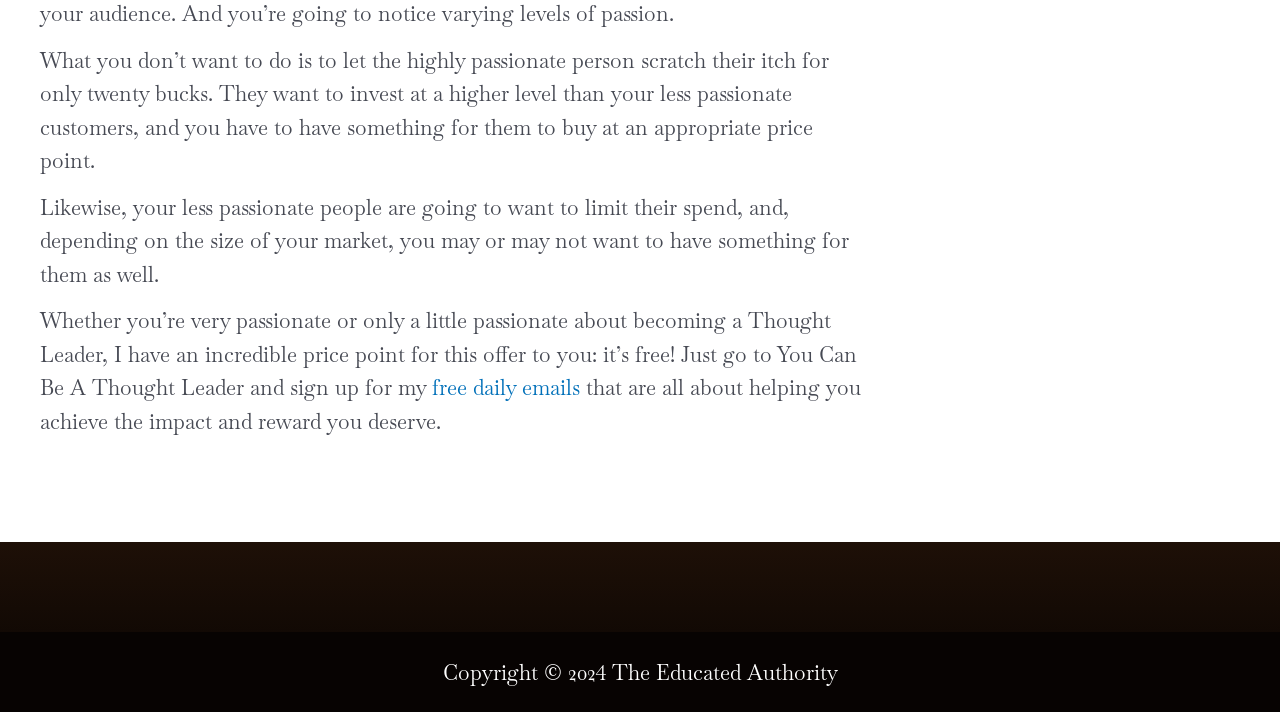Bounding box coordinates must be specified in the format (top-left x, top-left y, bottom-right x, bottom-right y). All values should be floating point numbers between 0 and 1. What are the bounding box coordinates of the UI element described as: free daily emails

[0.338, 0.525, 0.453, 0.563]